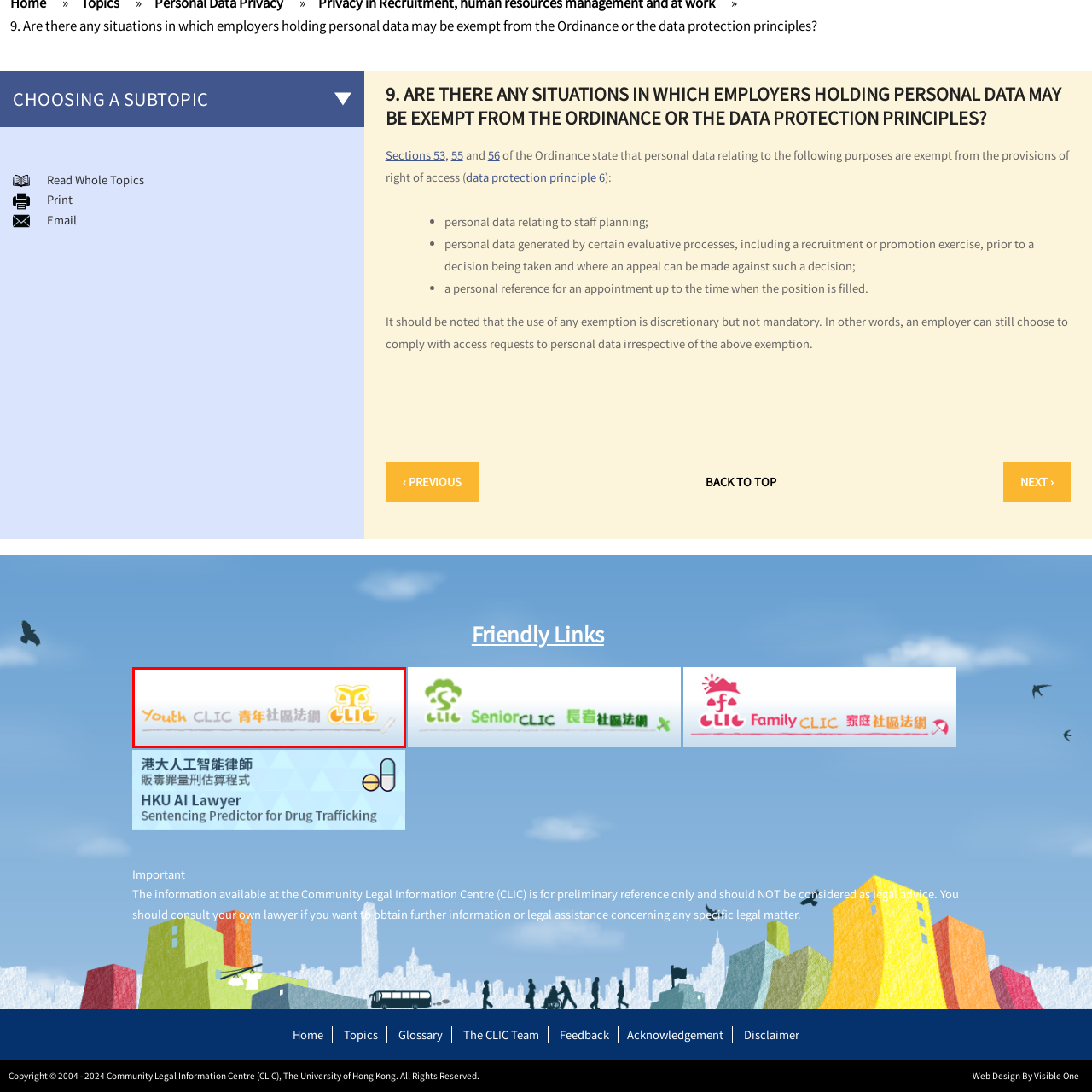Elaborate on the scene depicted within the red bounding box in the image.

The image features the logo of "Youth CLIC," which stands for the Community Legal Information Centre targeted at younger audiences. The logo is creatively designed, combining both English and Chinese text: "Youth CLIC" in a light grey font, followed by the Chinese characters "青年社区法网" in a complementary style. The logo is accentuated with a stylized yellow butterfly symbol, representing youth and growth. This visual identity effectively communicates the center's mission to provide accessible legal information to young people, encouraging them to seek knowledge and support in legal matters. The soft color palette creates a welcoming atmosphere suitable for its intended audience.